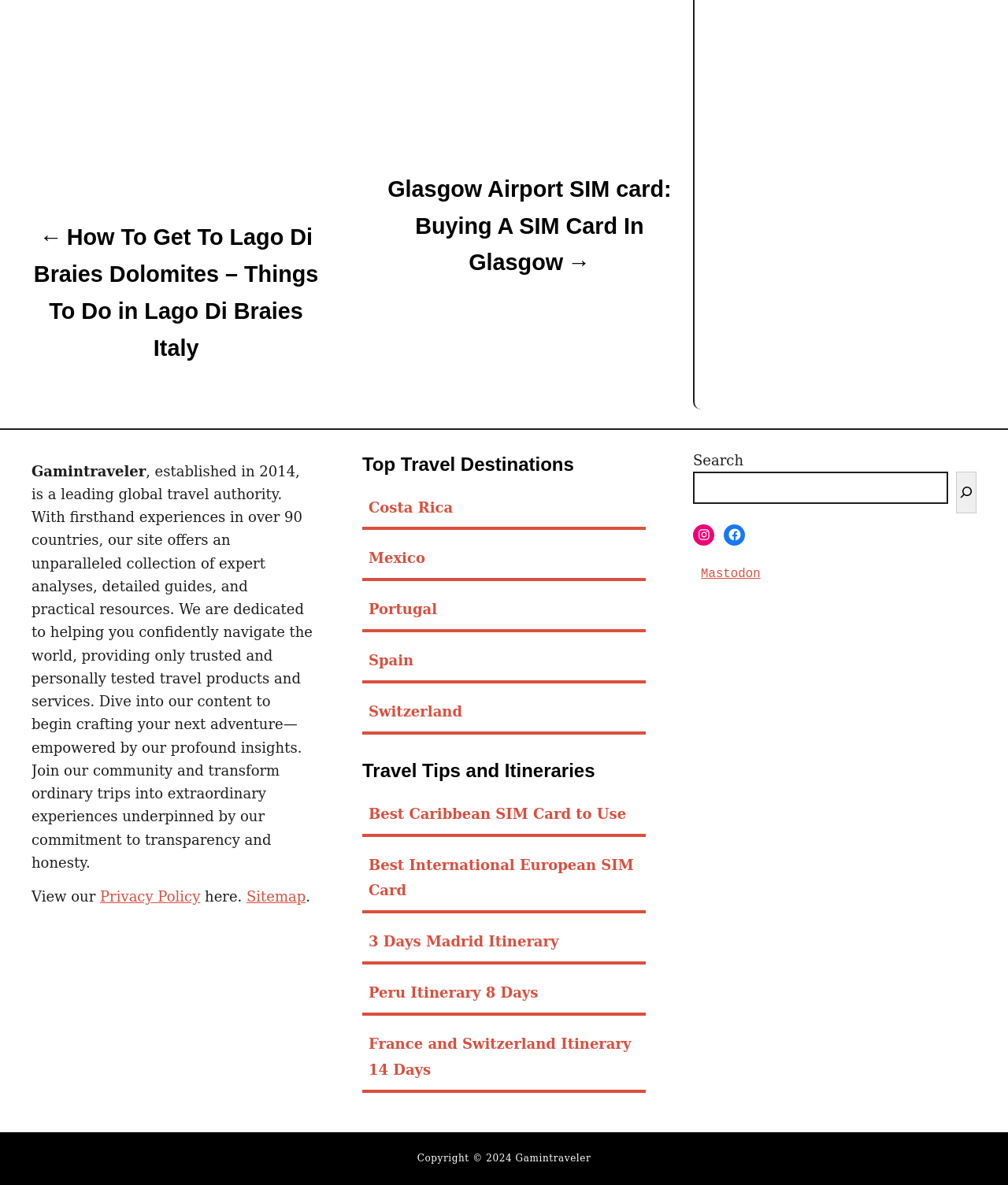Can you find the bounding box coordinates of the area I should click to execute the following instruction: "View Privacy Policy"?

[0.099, 0.773, 0.199, 0.787]